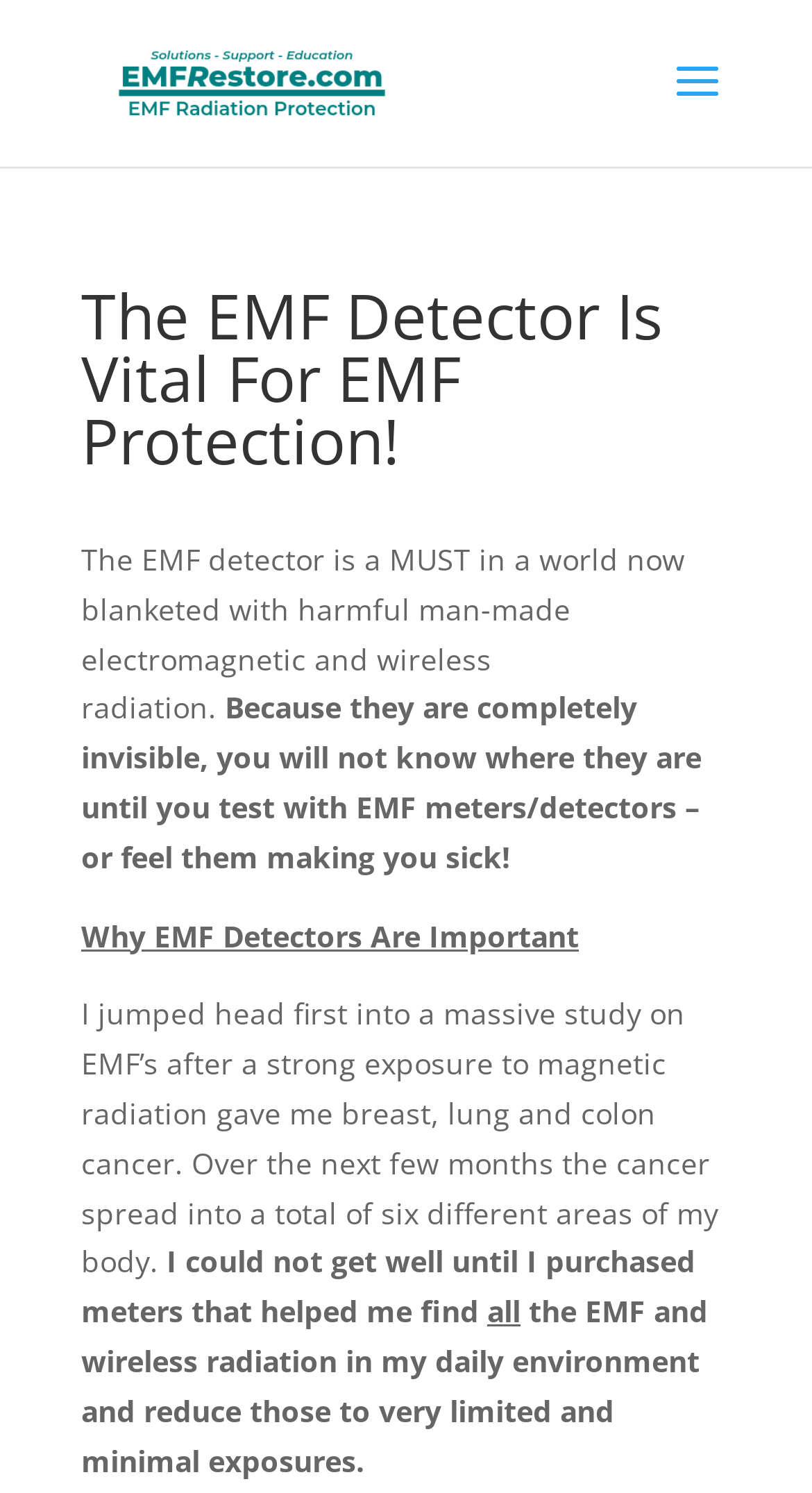Please answer the following question using a single word or phrase: 
What happened to the author after exposure to magnetic radiation?

Got cancer